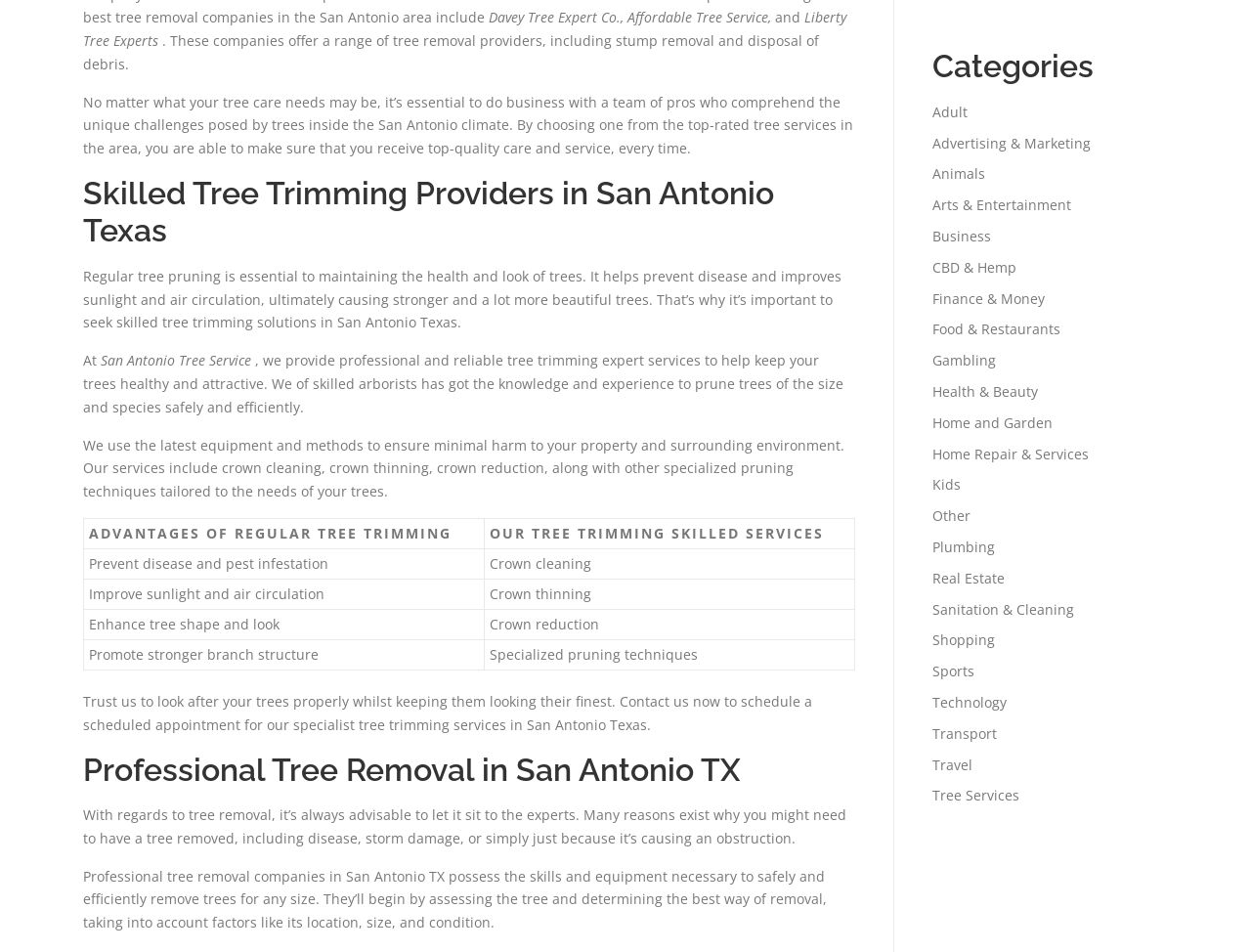What type of services does San Antonio Tree Service provide?
Please answer the question with as much detail and depth as you can.

The services provided by San Antonio Tree Service are mentioned in the static text element, which states that they provide professional and reliable tree trimming expert services to help keep trees healthy and attractive.